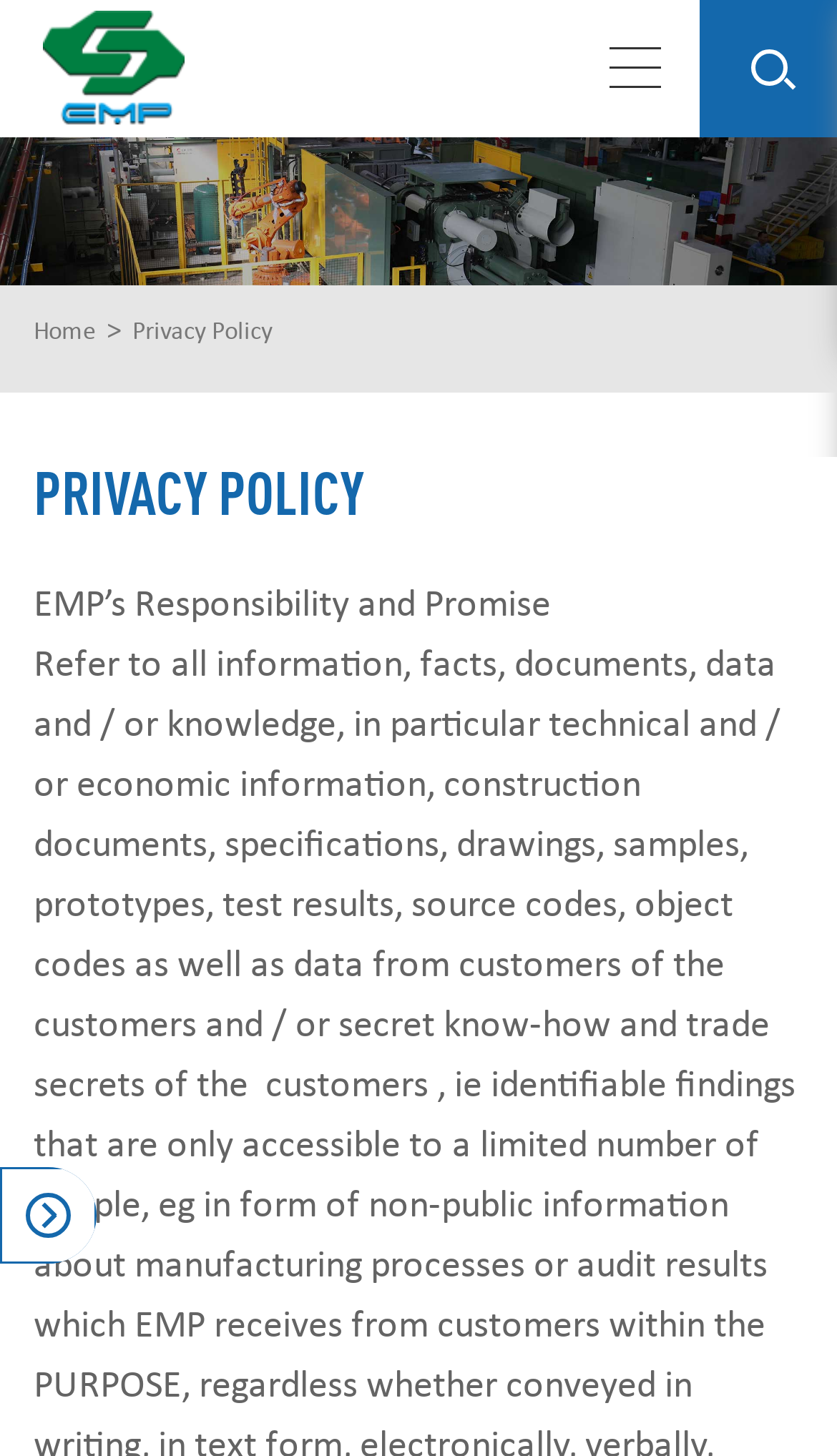Can you give a detailed response to the following question using the information from the image? How many links are there in the top navigation bar?

The top navigation bar has three links: 'Home', 'Privacy Policy', and an empty link. This can be determined by looking at the links with y-coordinates between 0.22 and 0.238.